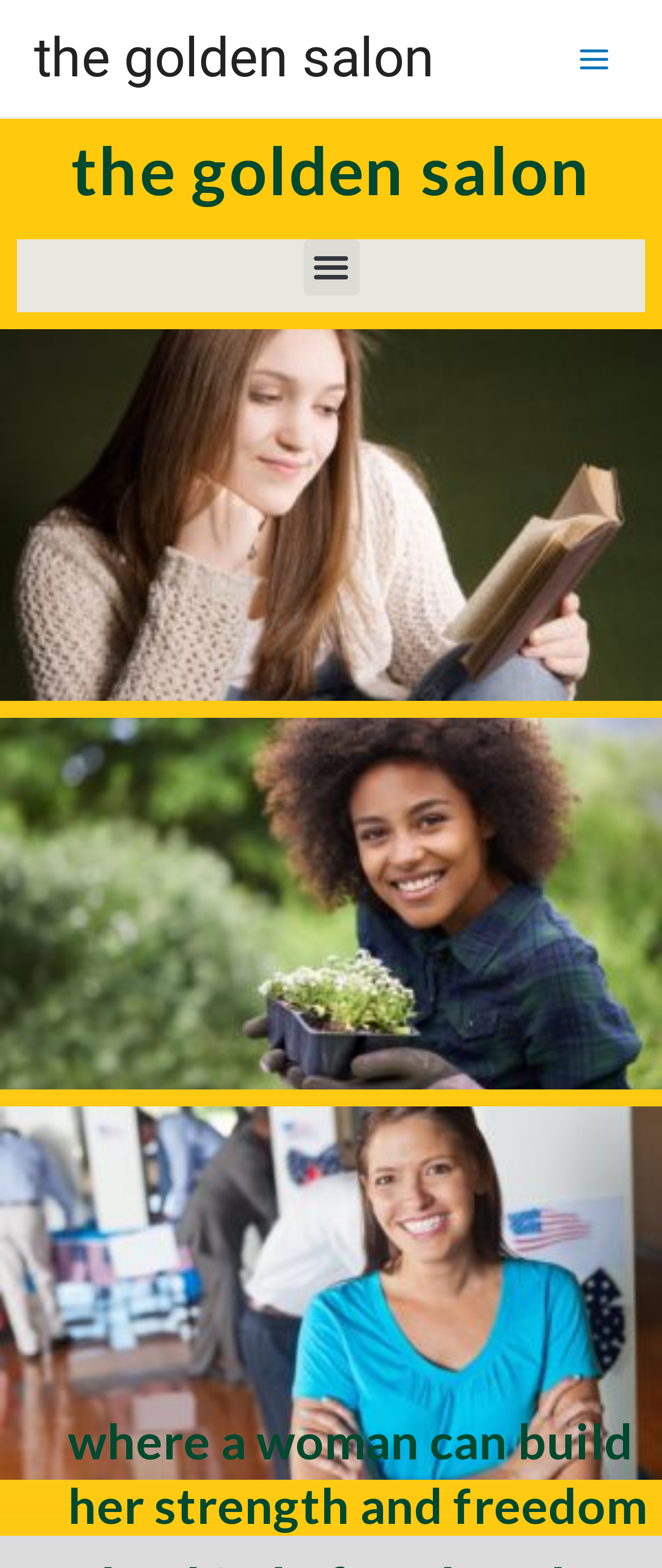Provide the bounding box coordinates in the format (top-left x, top-left y, bottom-right x, bottom-right y). All values are floating point numbers between 0 and 1. Determine the bounding box coordinate of the UI element described as: Menu

[0.458, 0.152, 0.542, 0.188]